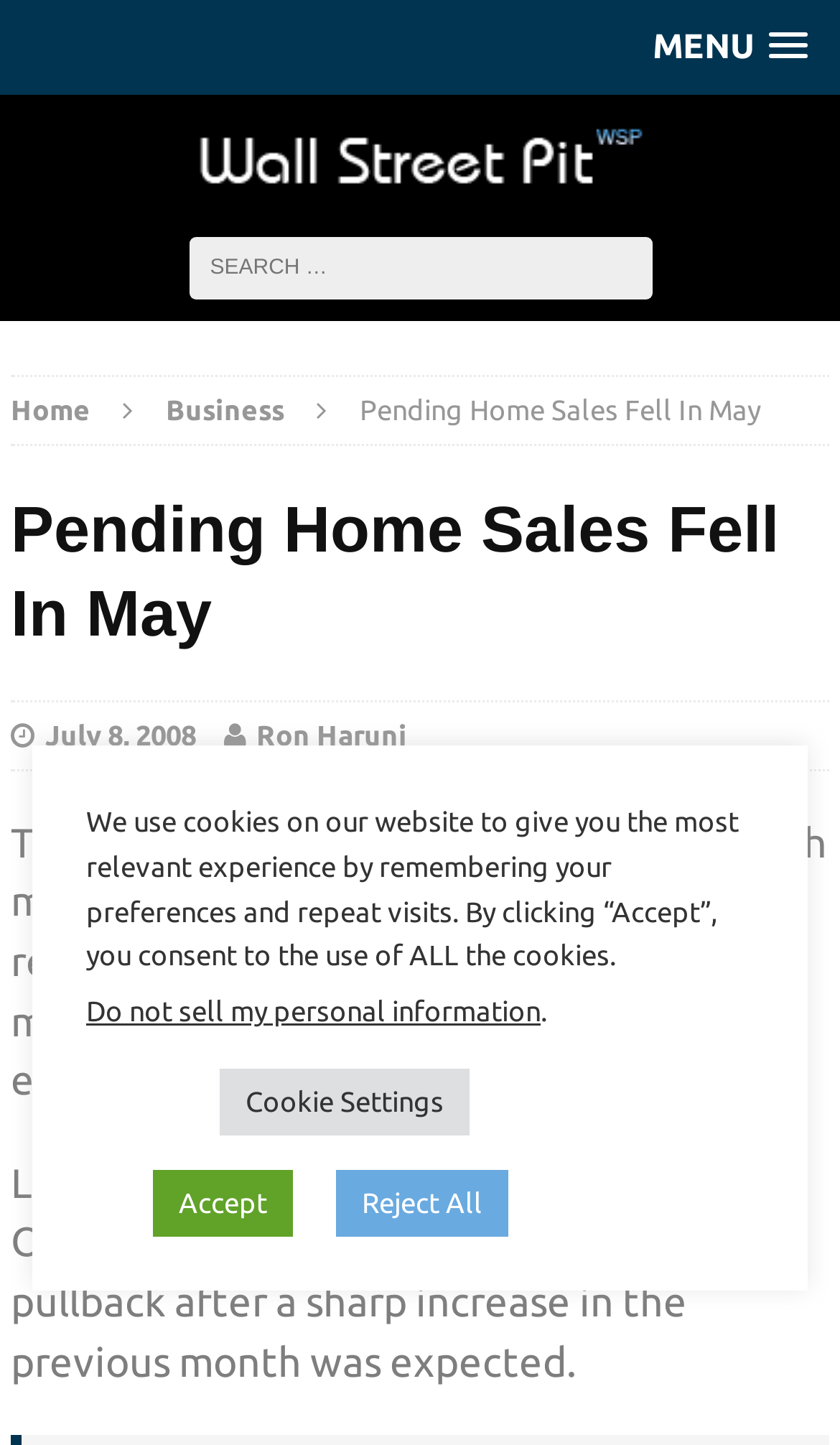Locate the bounding box coordinates of the region to be clicked to comply with the following instruction: "Visit the Wall Street Pit website". The coordinates must be four float numbers between 0 and 1, in the form [left, top, right, bottom].

[0.0, 0.043, 1.0, 0.177]